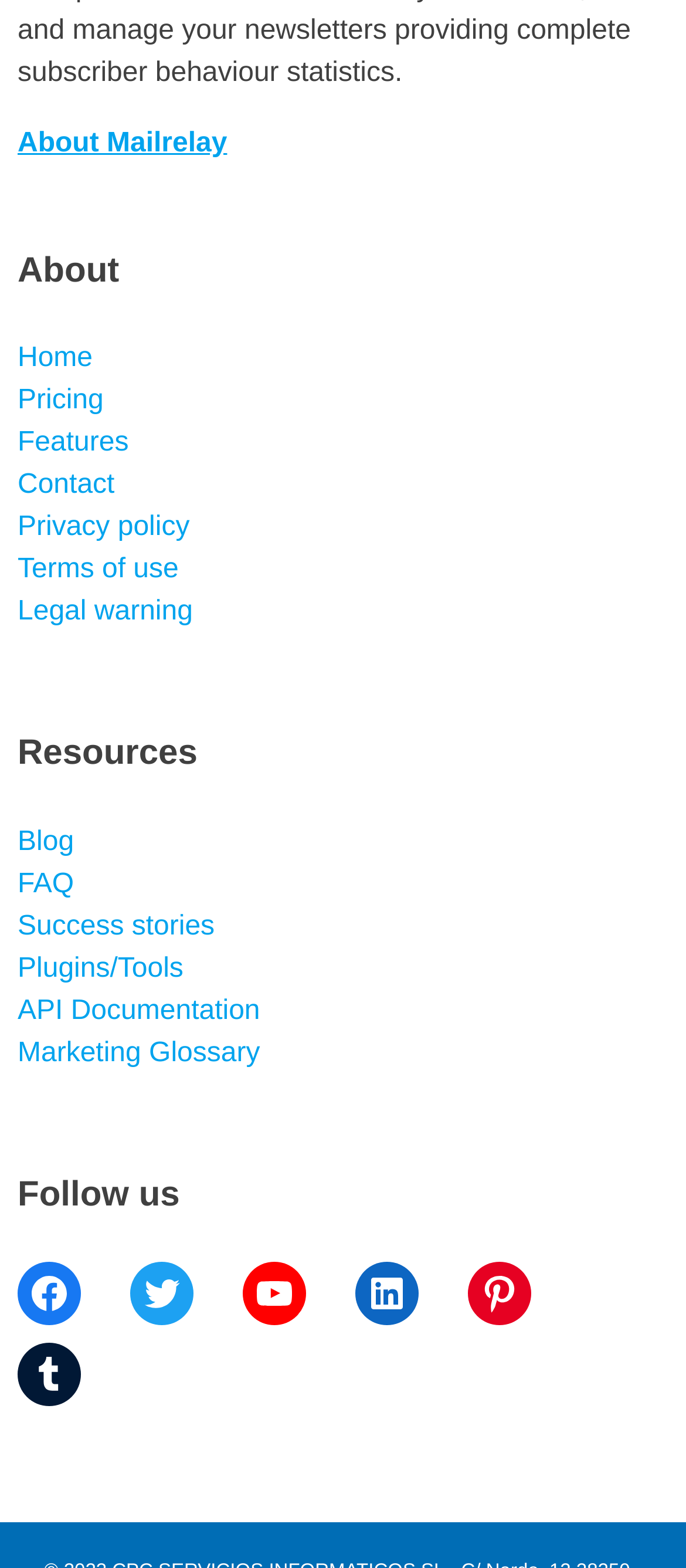Please mark the bounding box coordinates of the area that should be clicked to carry out the instruction: "View pricing".

[0.026, 0.246, 0.151, 0.265]